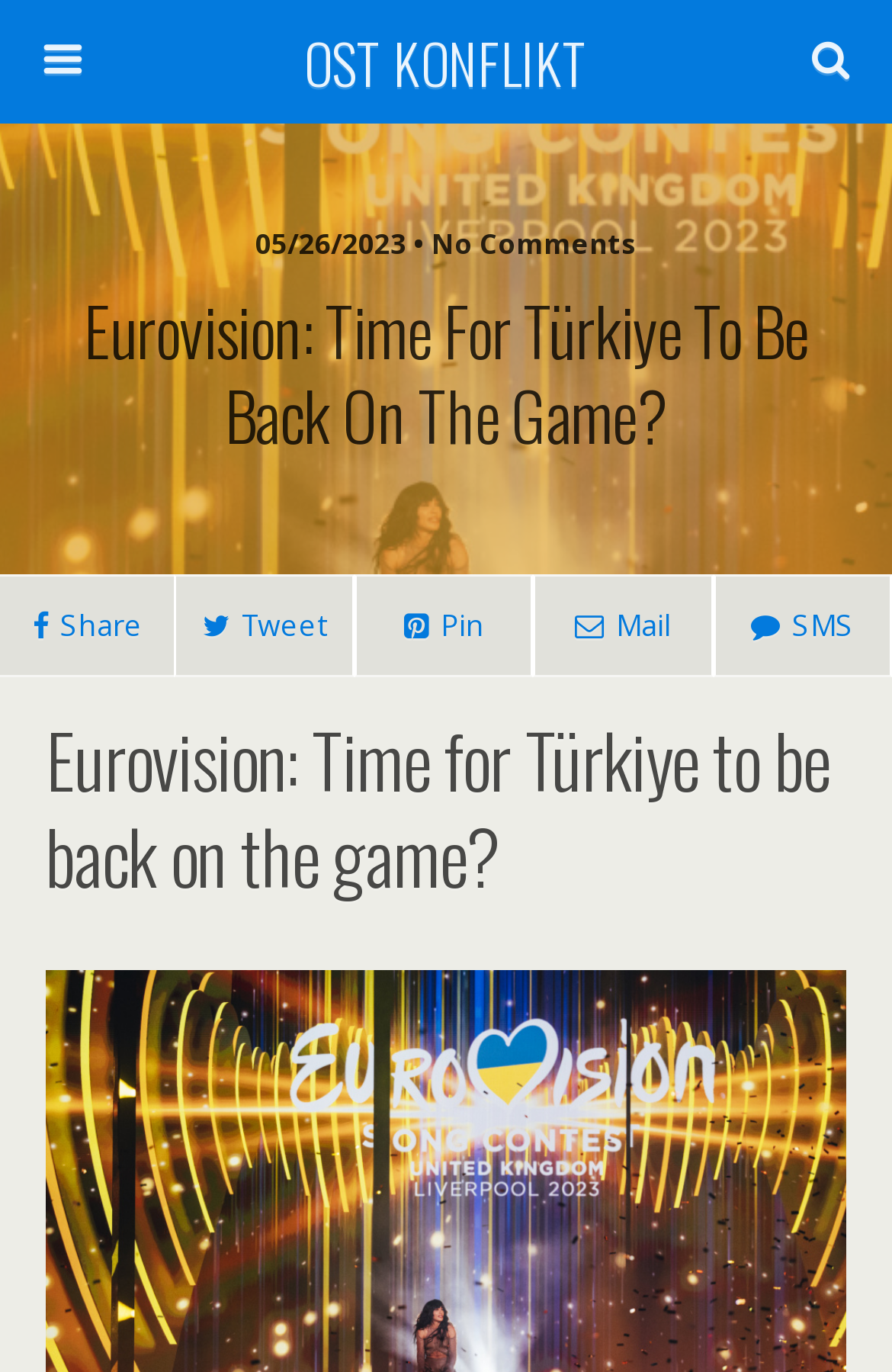What is the position of the 'Search' button?
Please respond to the question with a detailed and informative answer.

The 'Search' button has a bounding box with x1 value of 0.764, which is greater than the x2 value of 0.754 of the search box. This indicates that the 'Search' button is located to the right of the search box.